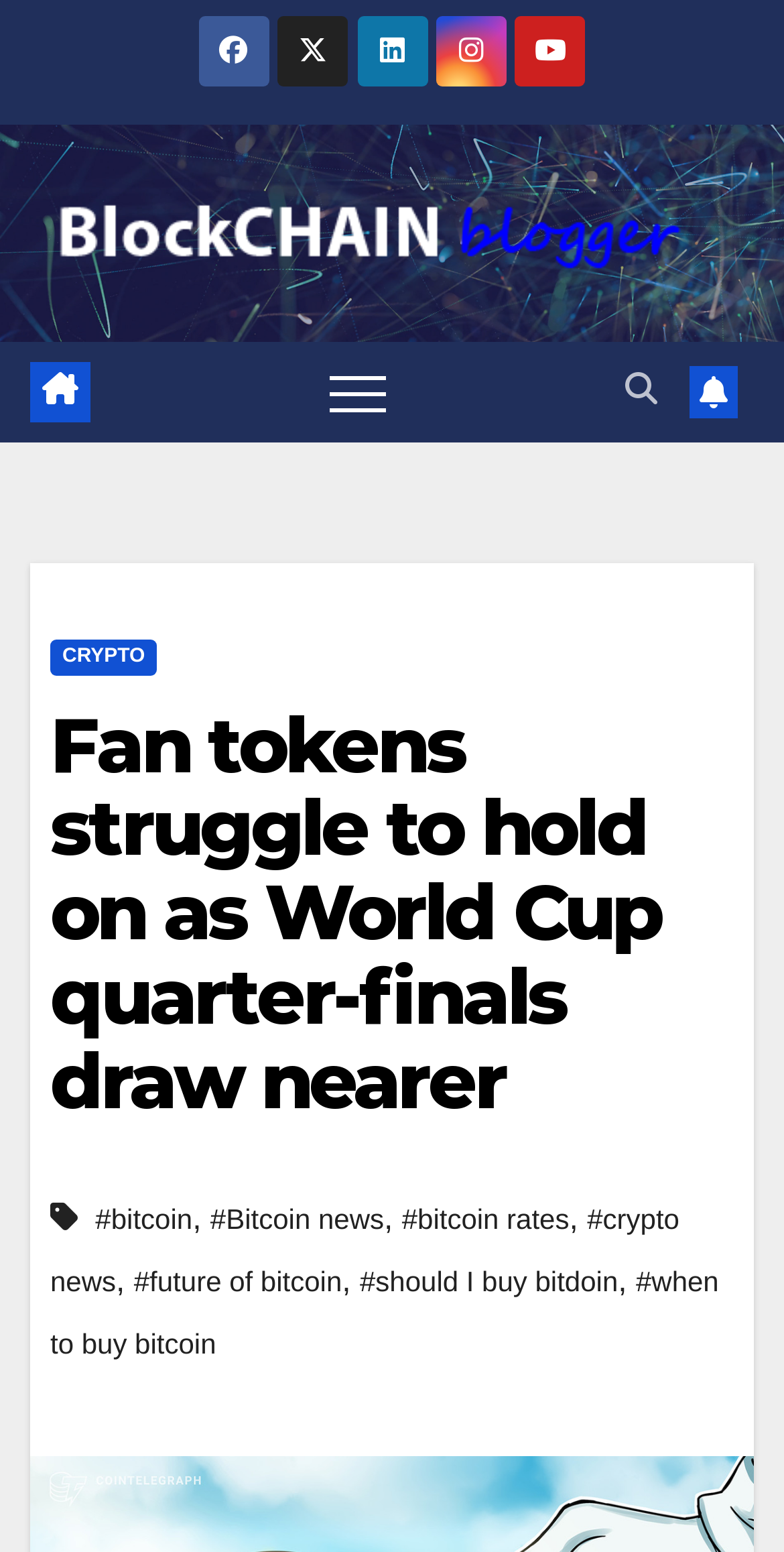Please specify the bounding box coordinates of the clickable region to carry out the following instruction: "Go to the CRYPTO page". The coordinates should be four float numbers between 0 and 1, in the format [left, top, right, bottom].

[0.064, 0.411, 0.2, 0.435]